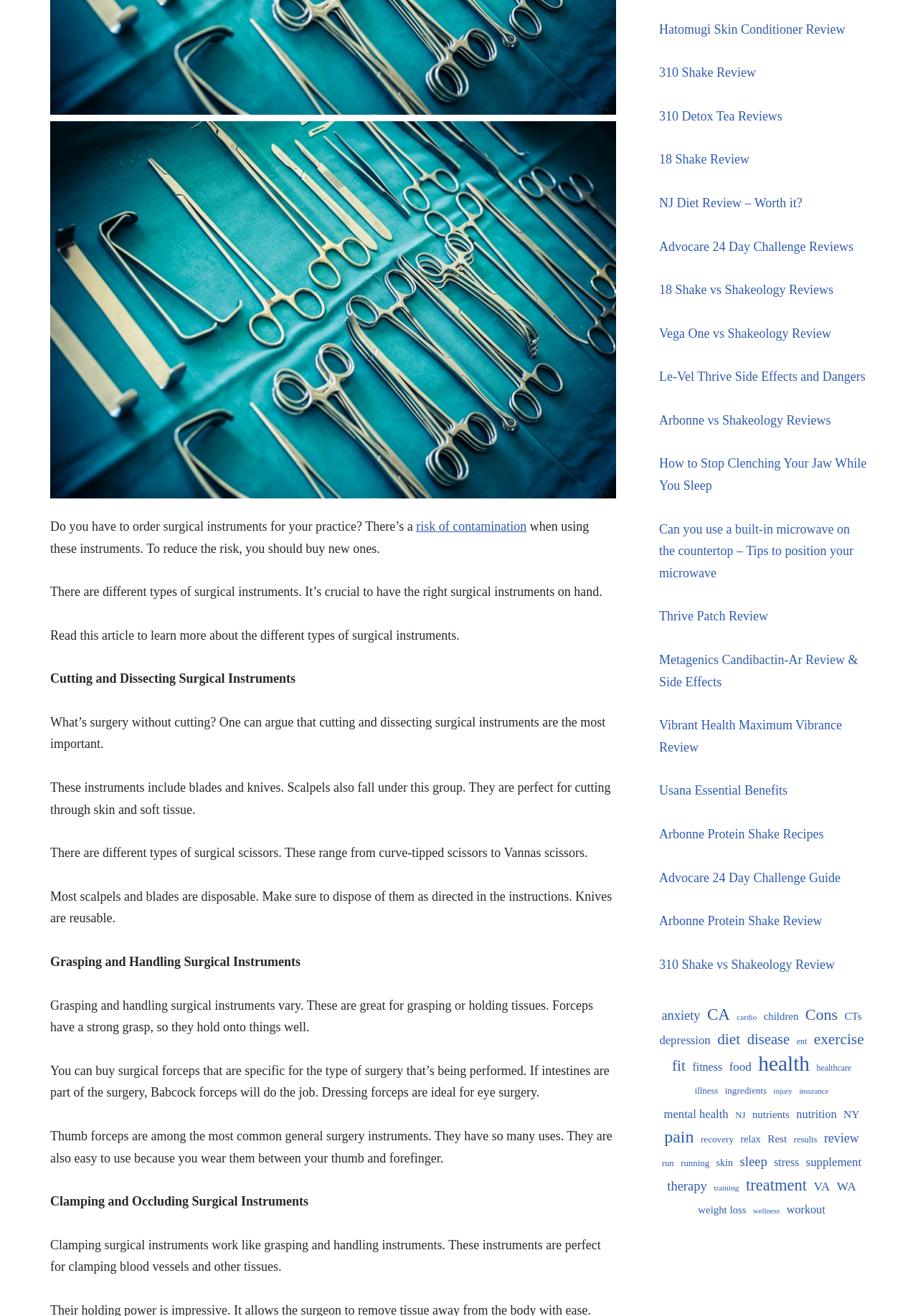Provide the bounding box coordinates of the HTML element this sentence describes: "18 Shake Review".

[0.718, 0.116, 0.816, 0.127]